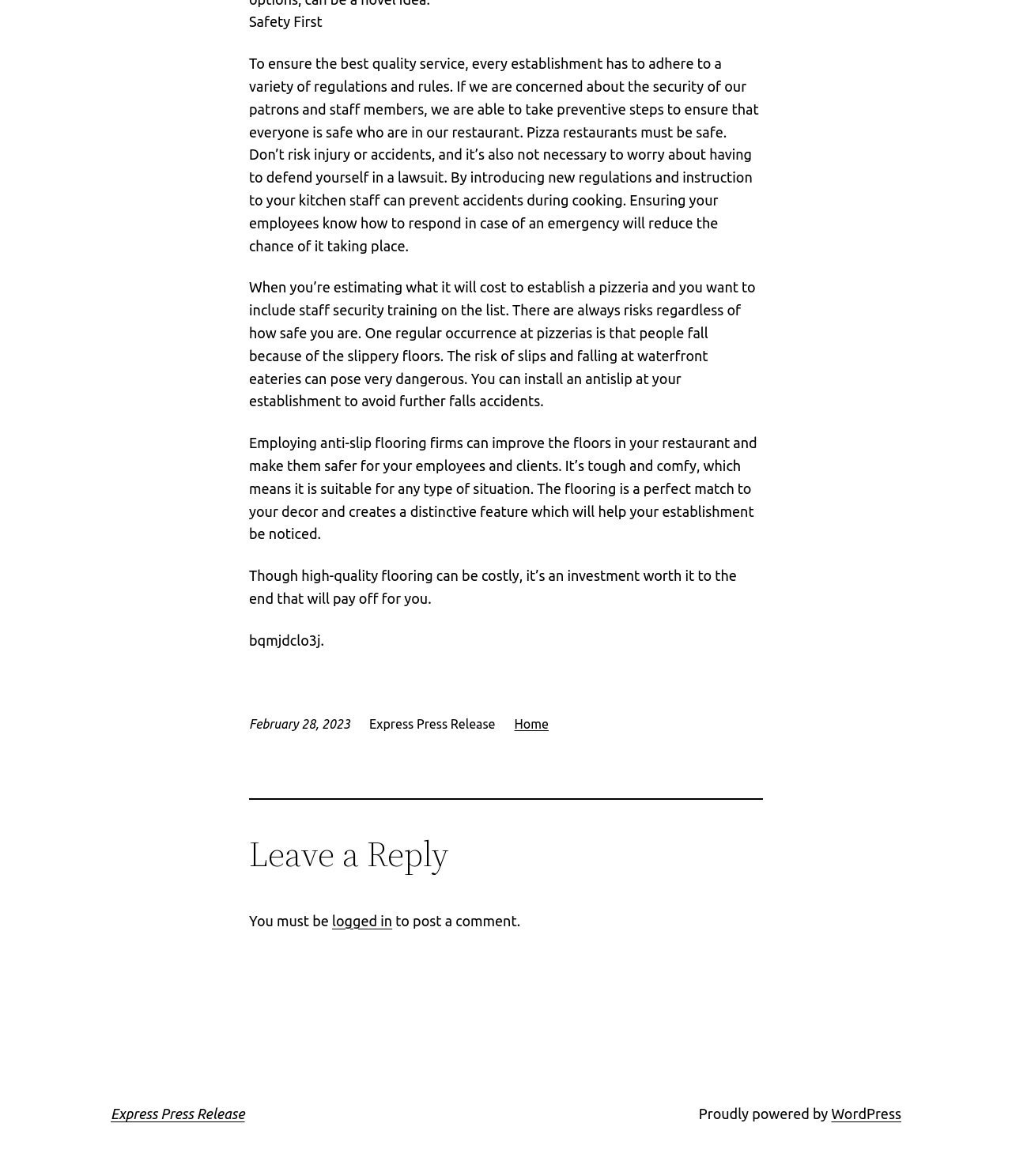What is the purpose of anti-slip flooring?
Using the image as a reference, give a one-word or short phrase answer.

To prevent falls and accidents